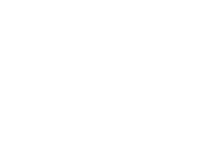Where is the button commonly found?
Based on the image content, provide your answer in one word or a short phrase.

Charity and nonprofit websites